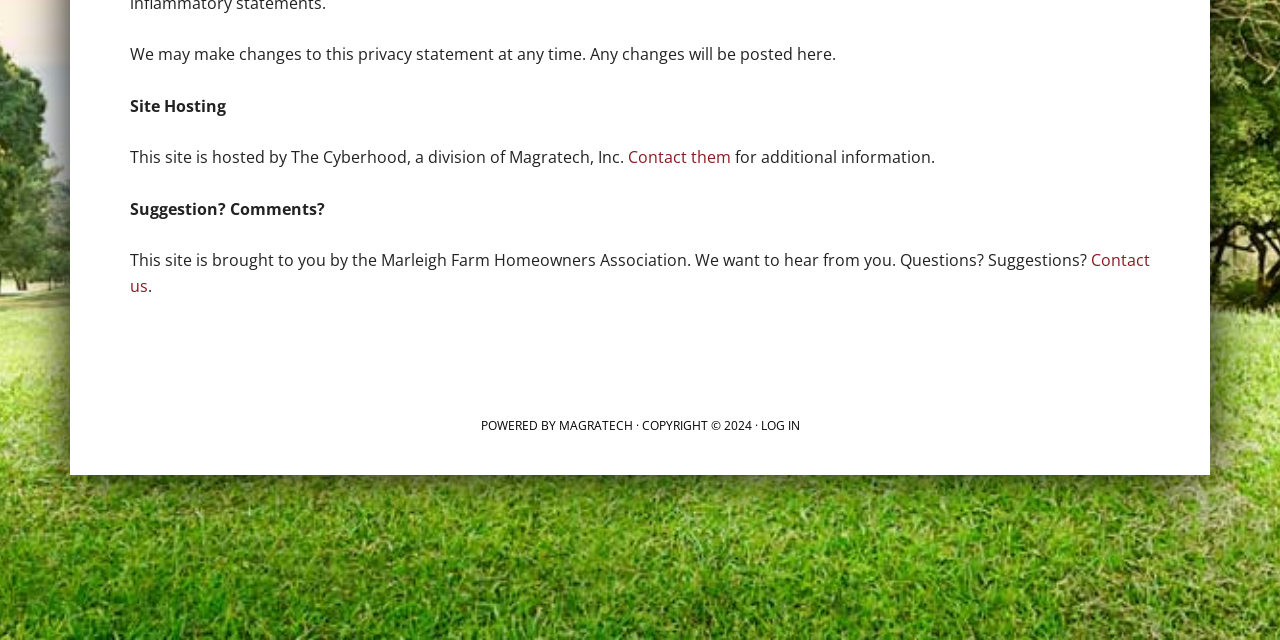Provide the bounding box coordinates, formatted as (top-left x, top-left y, bottom-right x, bottom-right y), with all values being floating point numbers between 0 and 1. Identify the bounding box of the UI element that matches the description: Magratech

[0.436, 0.651, 0.494, 0.678]